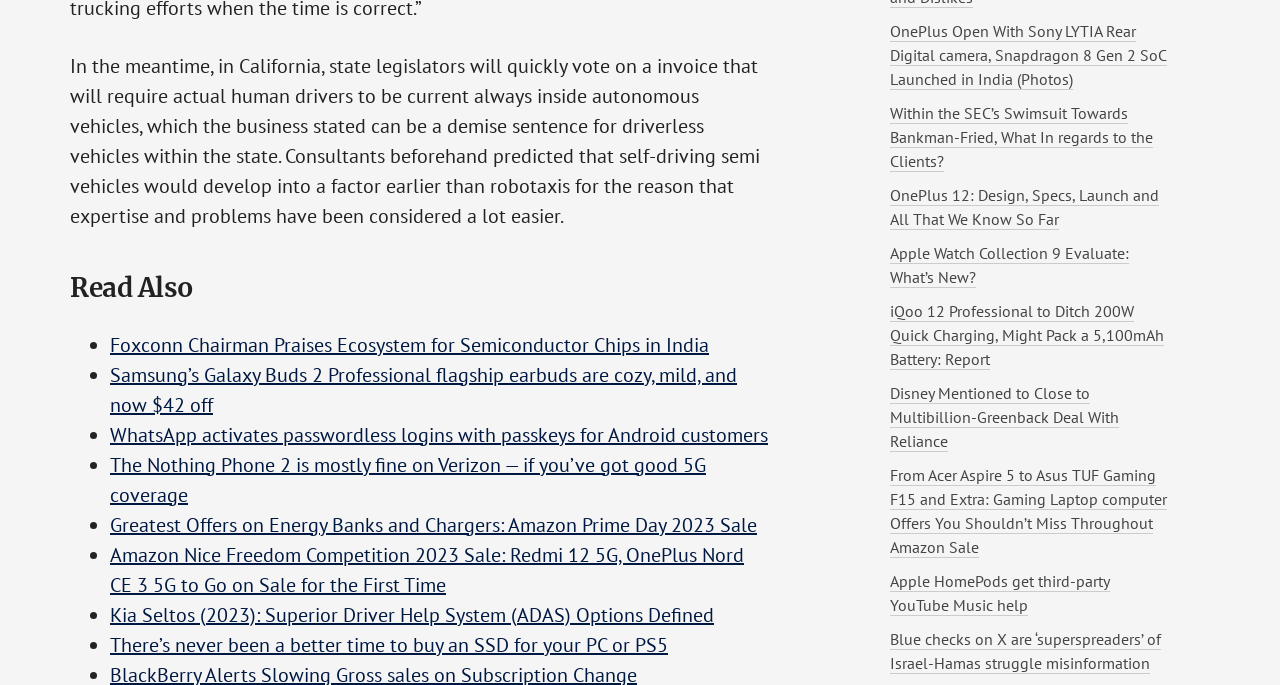Please identify the bounding box coordinates of the element I need to click to follow this instruction: "Read the review of Apple Watch Series 9".

[0.695, 0.355, 0.882, 0.421]